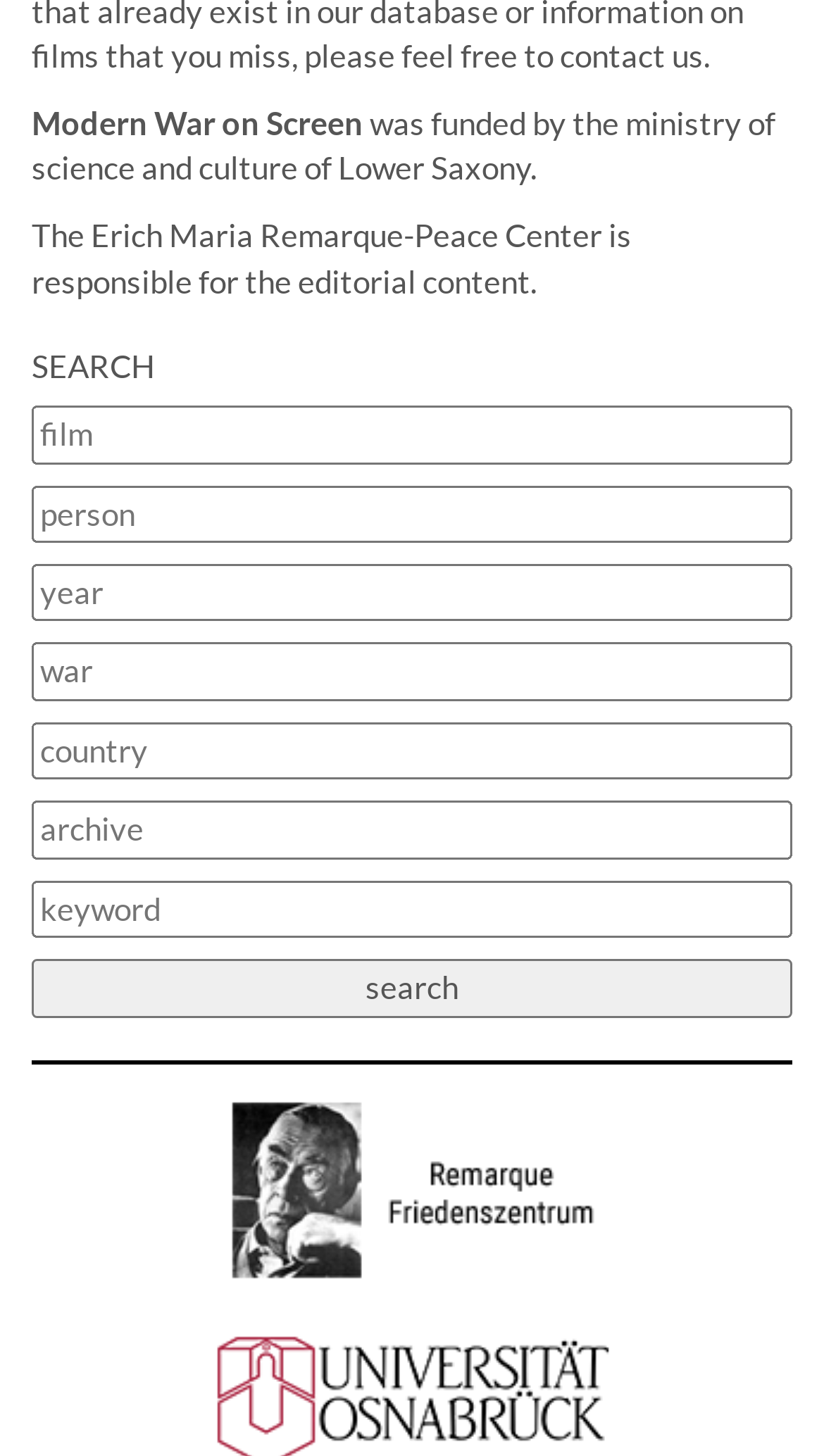Please find the bounding box coordinates of the element's region to be clicked to carry out this instruction: "click the search button".

[0.038, 0.659, 0.962, 0.699]